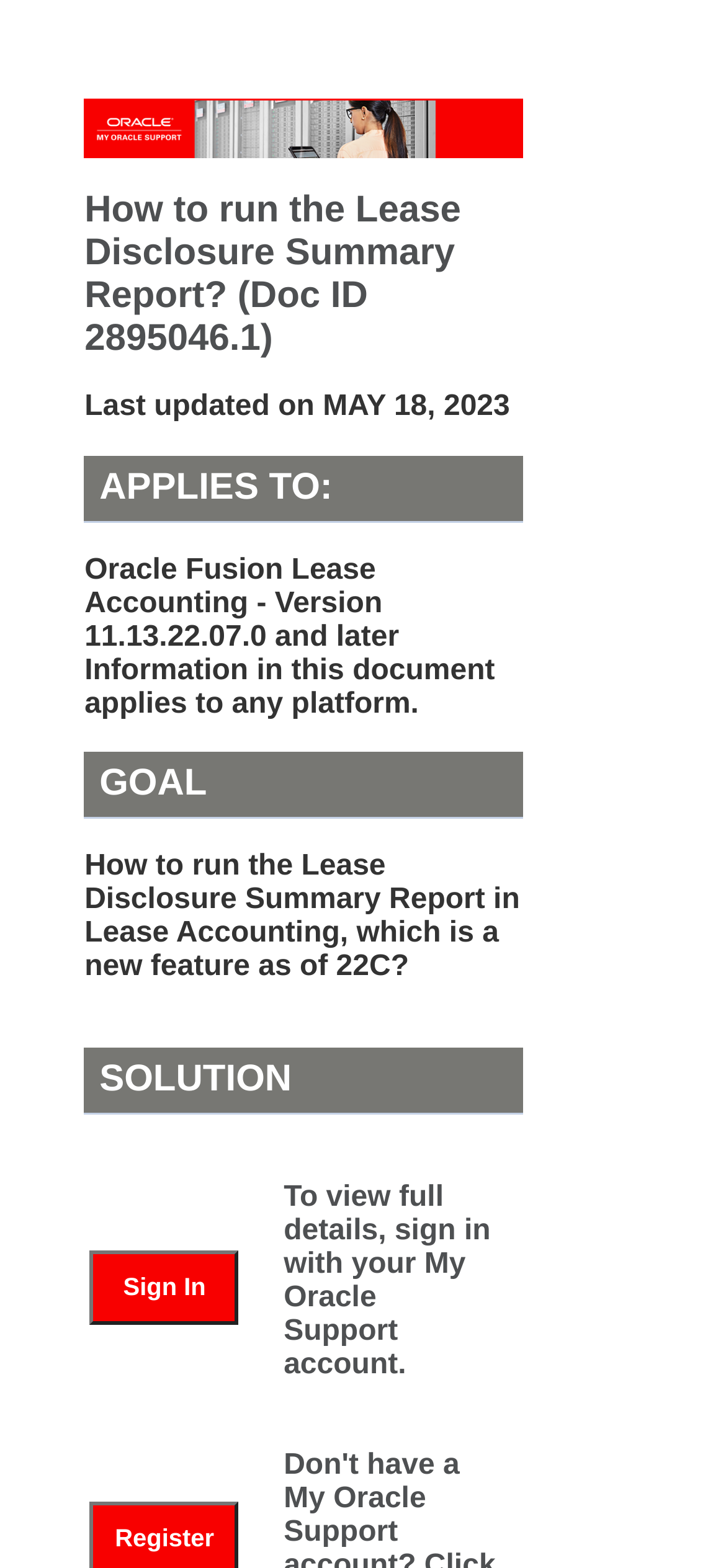Based on the visual content of the image, answer the question thoroughly: What is the last updated date of the document?

The last updated date of the document can be found in the static text element 'Last updated on MAY 18, 2023' which is located below the heading 'How to run the Lease Disclosure Summary Report? (Doc ID 2895046.1)'.